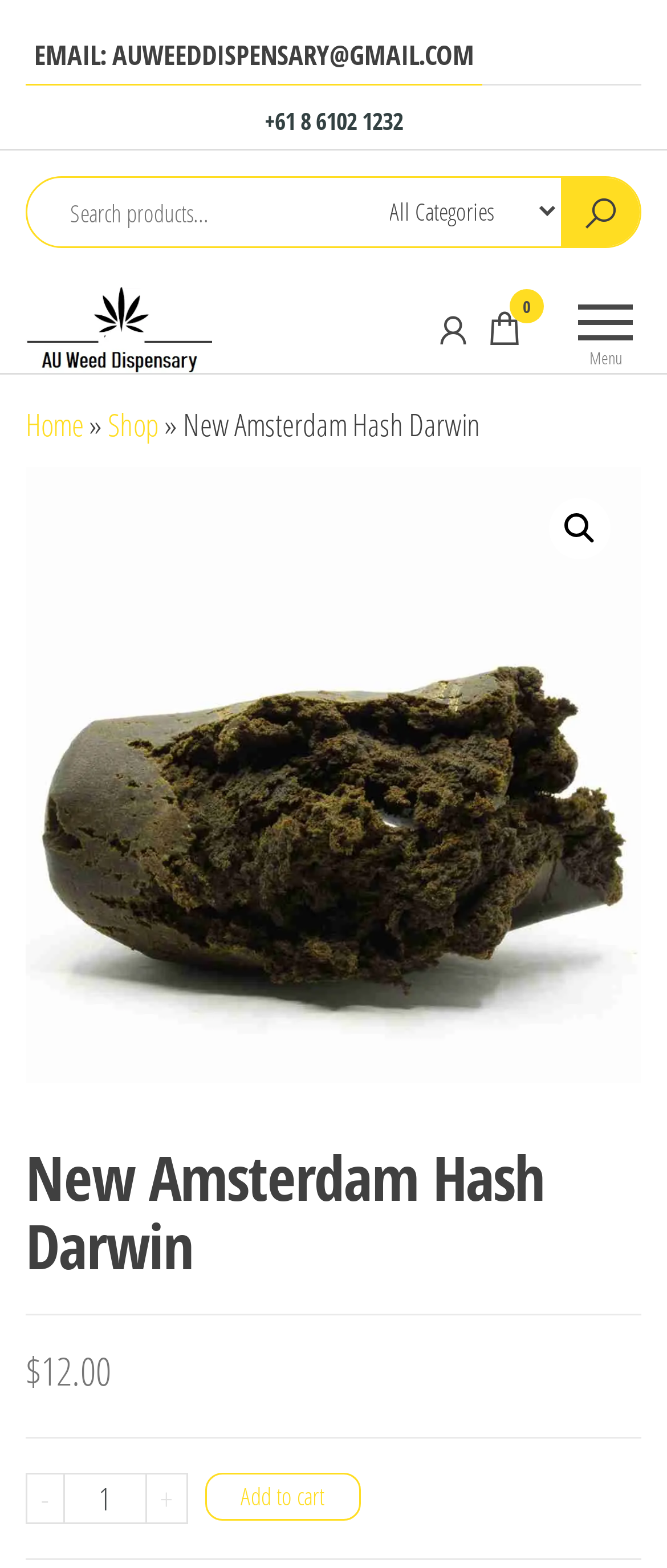Can you pinpoint the bounding box coordinates for the clickable element required for this instruction: "Buy Marijuana Online AU"? The coordinates should be four float numbers between 0 and 1, i.e., [left, top, right, bottom].

[0.038, 0.195, 0.317, 0.221]